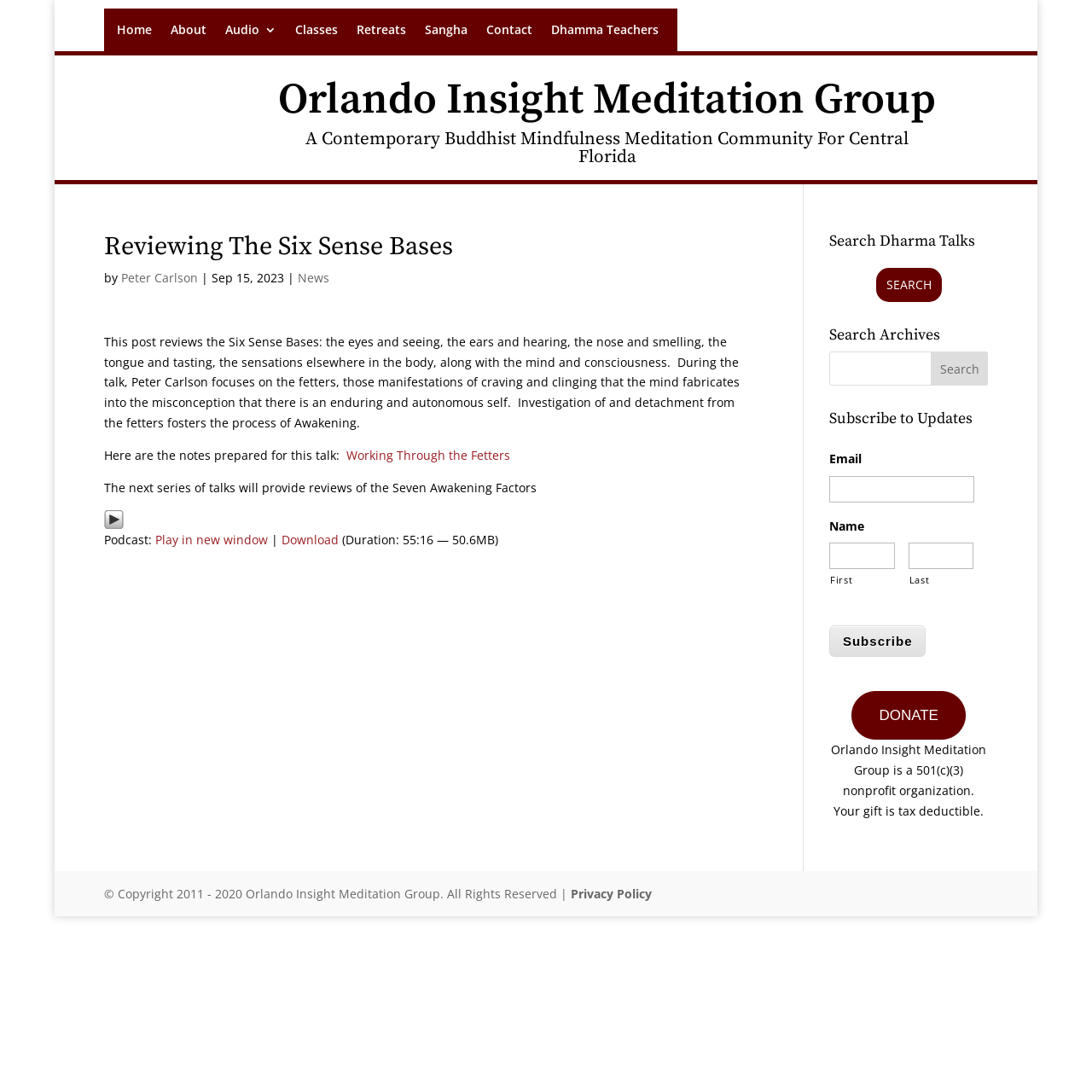Please answer the following question using a single word or phrase: 
What is the duration of the podcast?

55:16